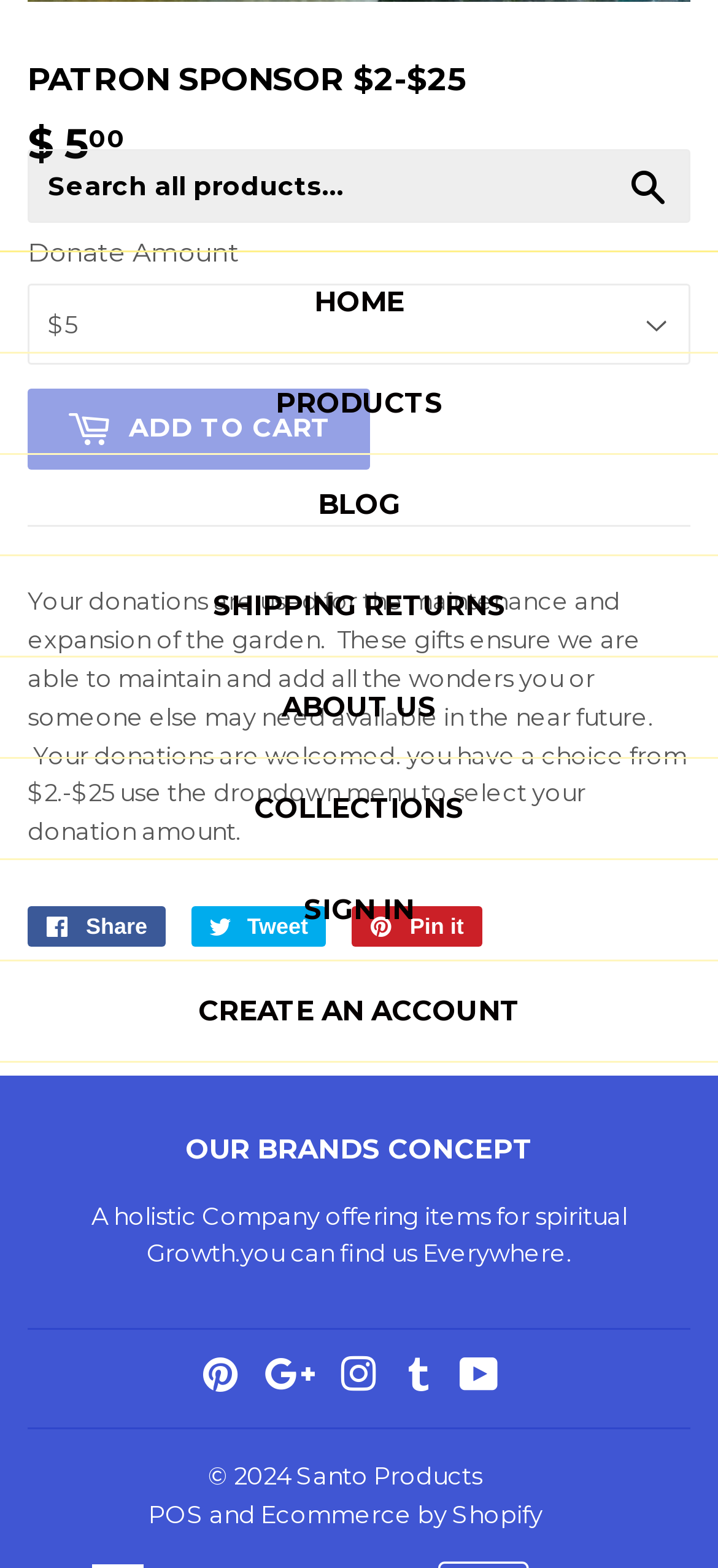Could you find the bounding box coordinates of the clickable area to complete this instruction: "Go to HOME page"?

[0.0, 0.161, 1.0, 0.225]